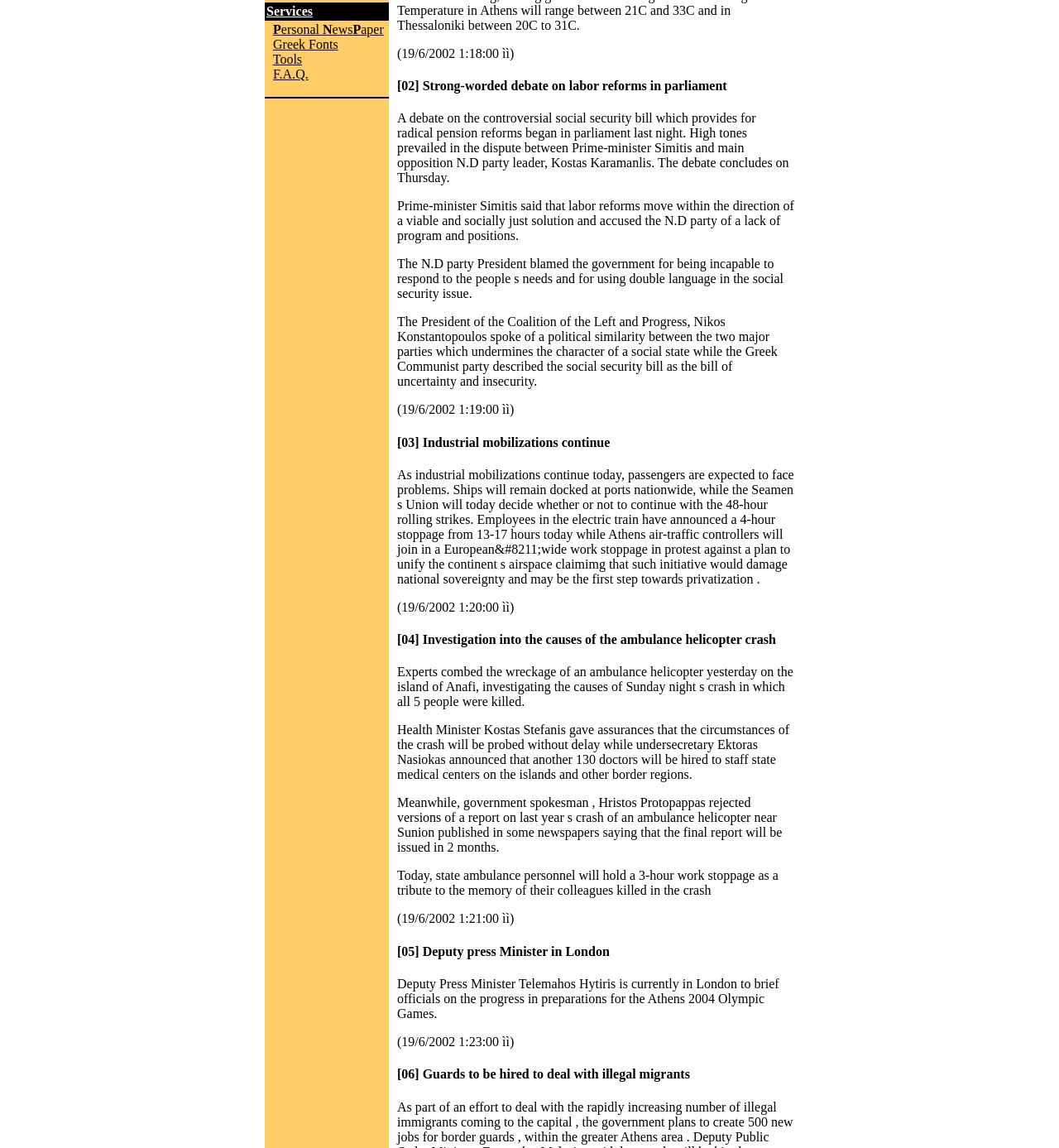Find the bounding box of the element with the following description: "Personal NewsPaper". The coordinates must be four float numbers between 0 and 1, formatted as [left, top, right, bottom].

[0.258, 0.019, 0.362, 0.032]